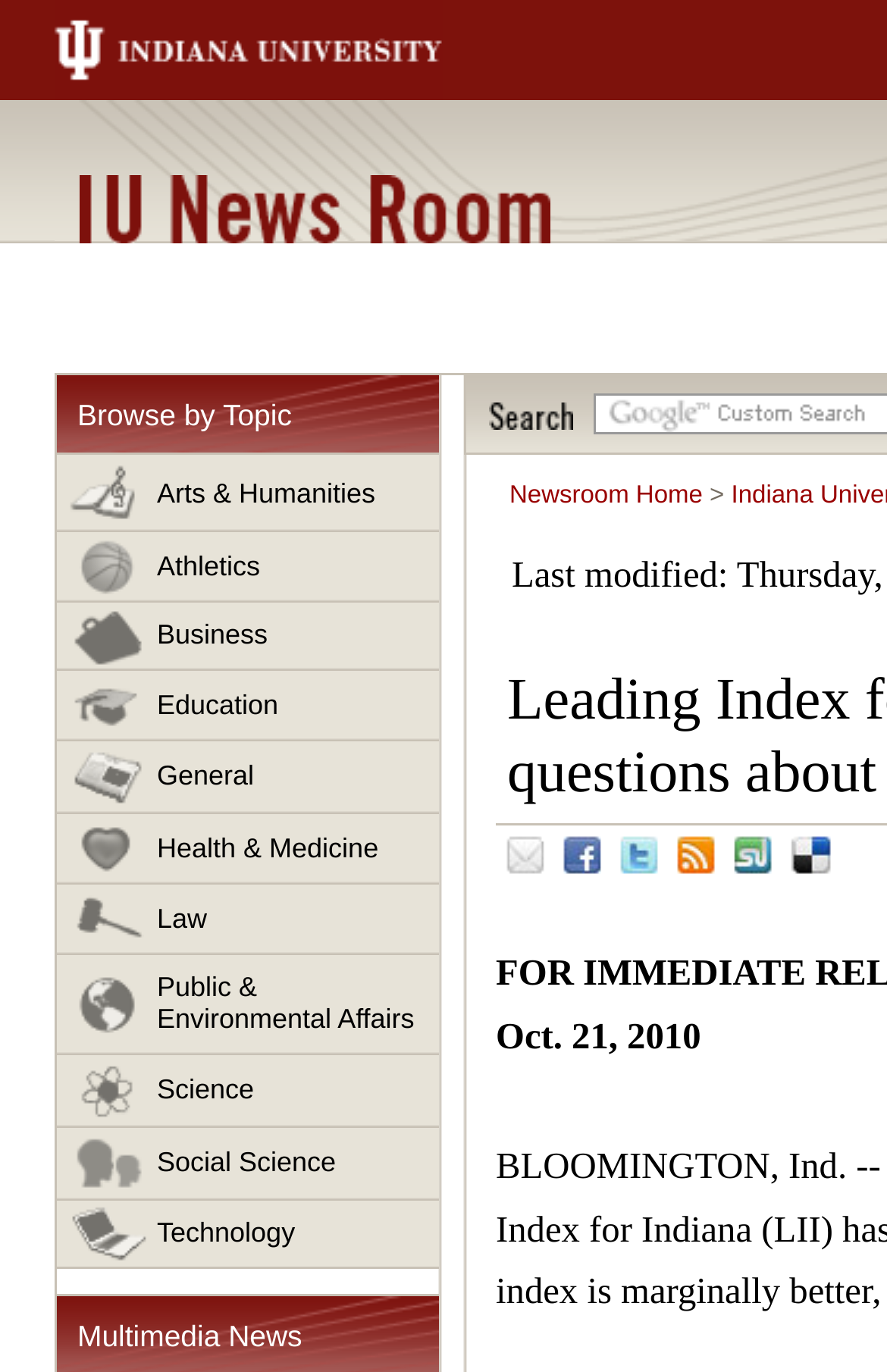Please predict the bounding box coordinates (top-left x, top-left y, bottom-right x, bottom-right y) for the UI element in the screenshot that fits the description: Public & Environmental Affairs

[0.064, 0.696, 0.495, 0.769]